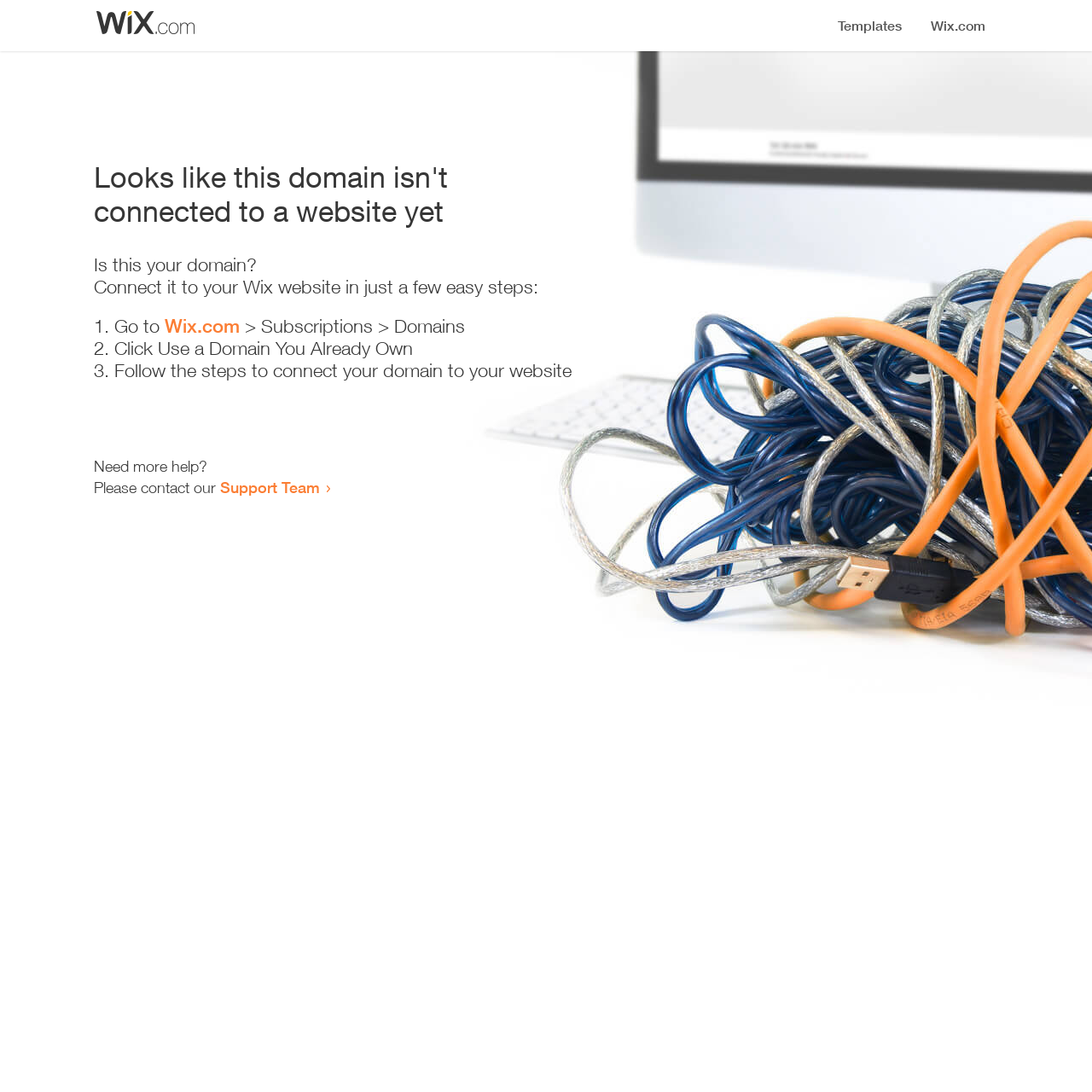Please answer the following question using a single word or phrase: What is the status of this domain?

Not connected